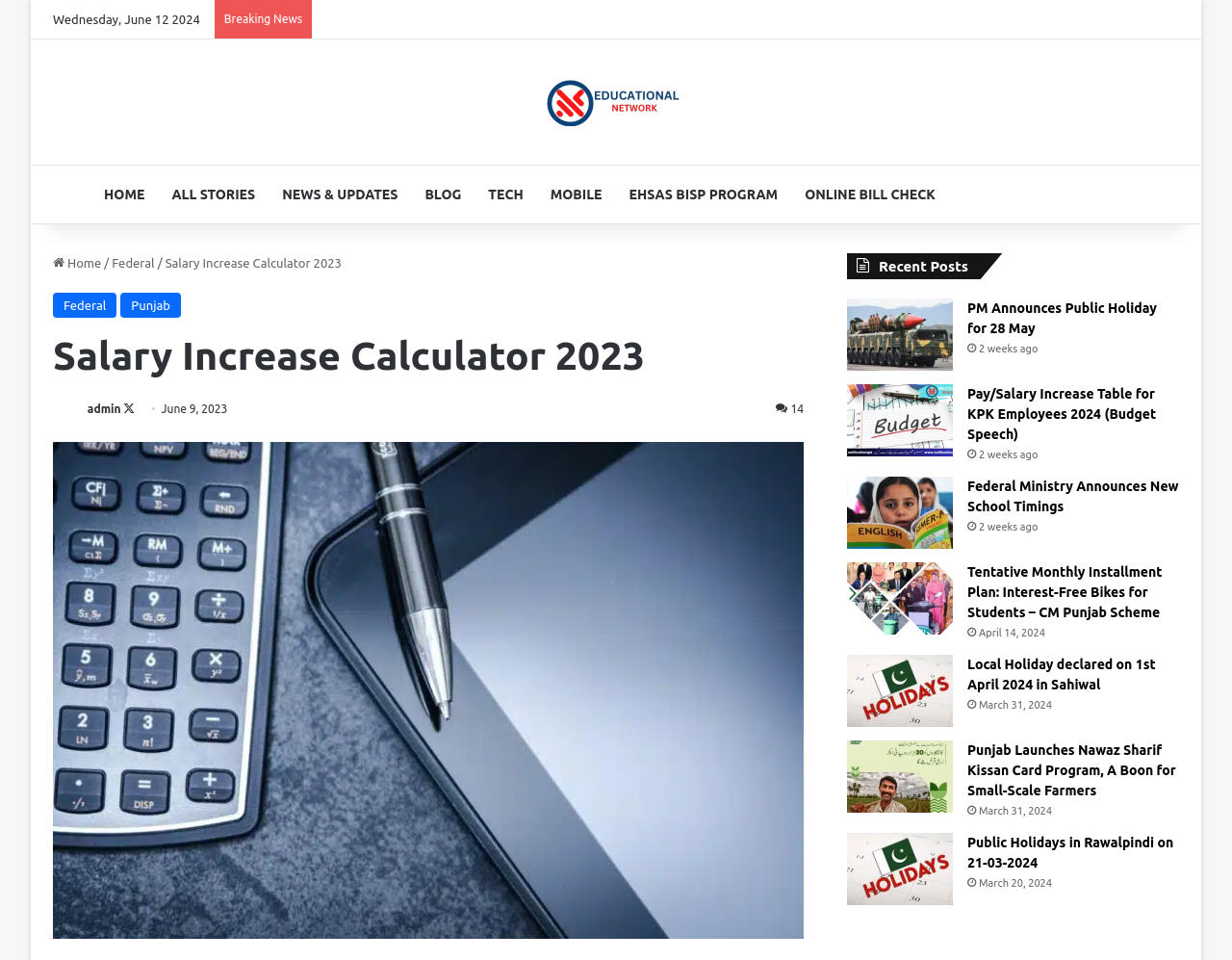Please provide a detailed answer to the question below by examining the image:
How many recent posts are displayed on the webpage?

I counted the number of link elements with a similar format and content, starting from 'PM Announces Public Holiday for 28 May' and ending at 'Public Holidays in Rawalpindi on 21-03-2024', and found a total of 7 recent posts.